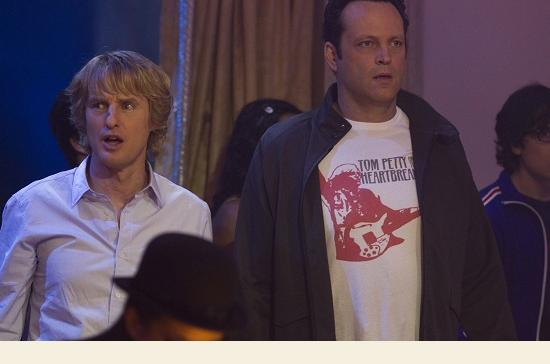What is the atmosphere of the social gathering or event?
Please answer using one word or phrase, based on the screenshot.

vibrant yet intimidating